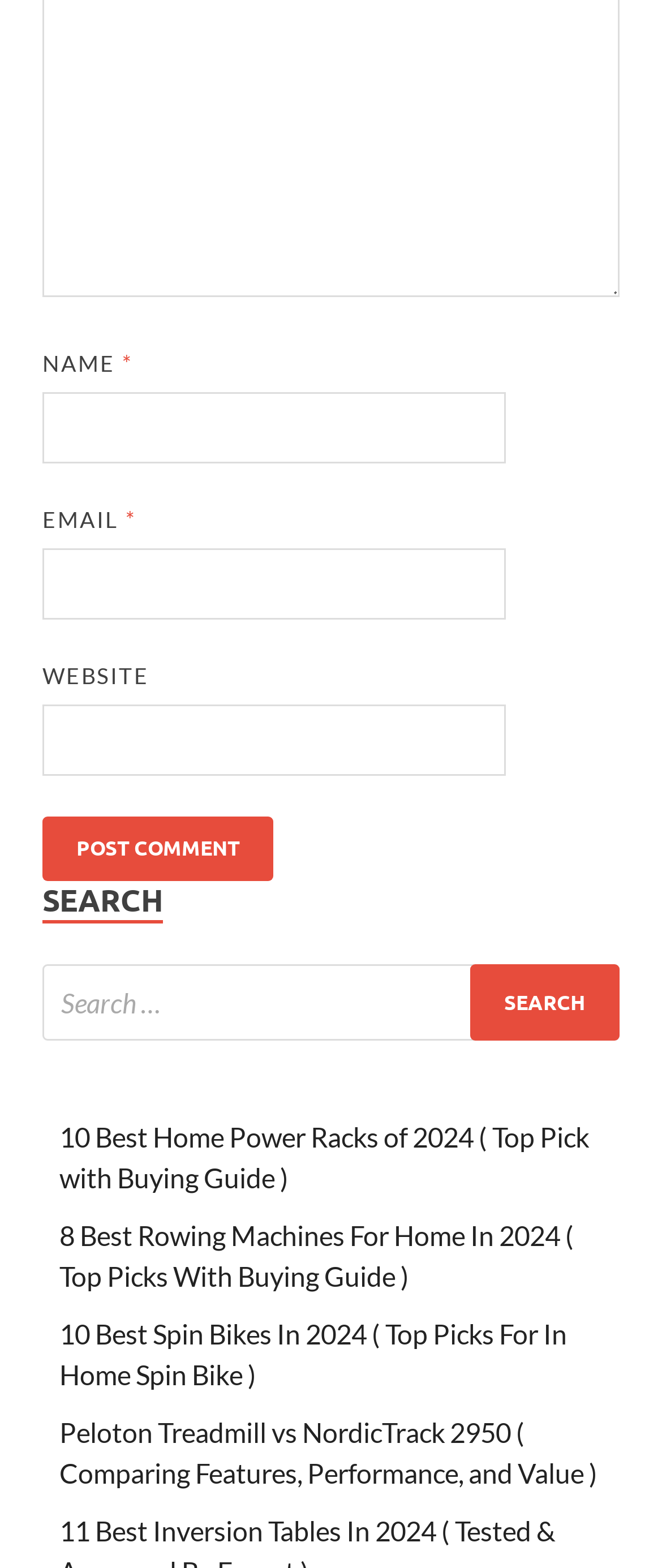Determine the bounding box coordinates for the area that needs to be clicked to fulfill this task: "Visit the article about Peloton Treadmill vs NordicTrack 2950". The coordinates must be given as four float numbers between 0 and 1, i.e., [left, top, right, bottom].

[0.09, 0.903, 0.903, 0.95]